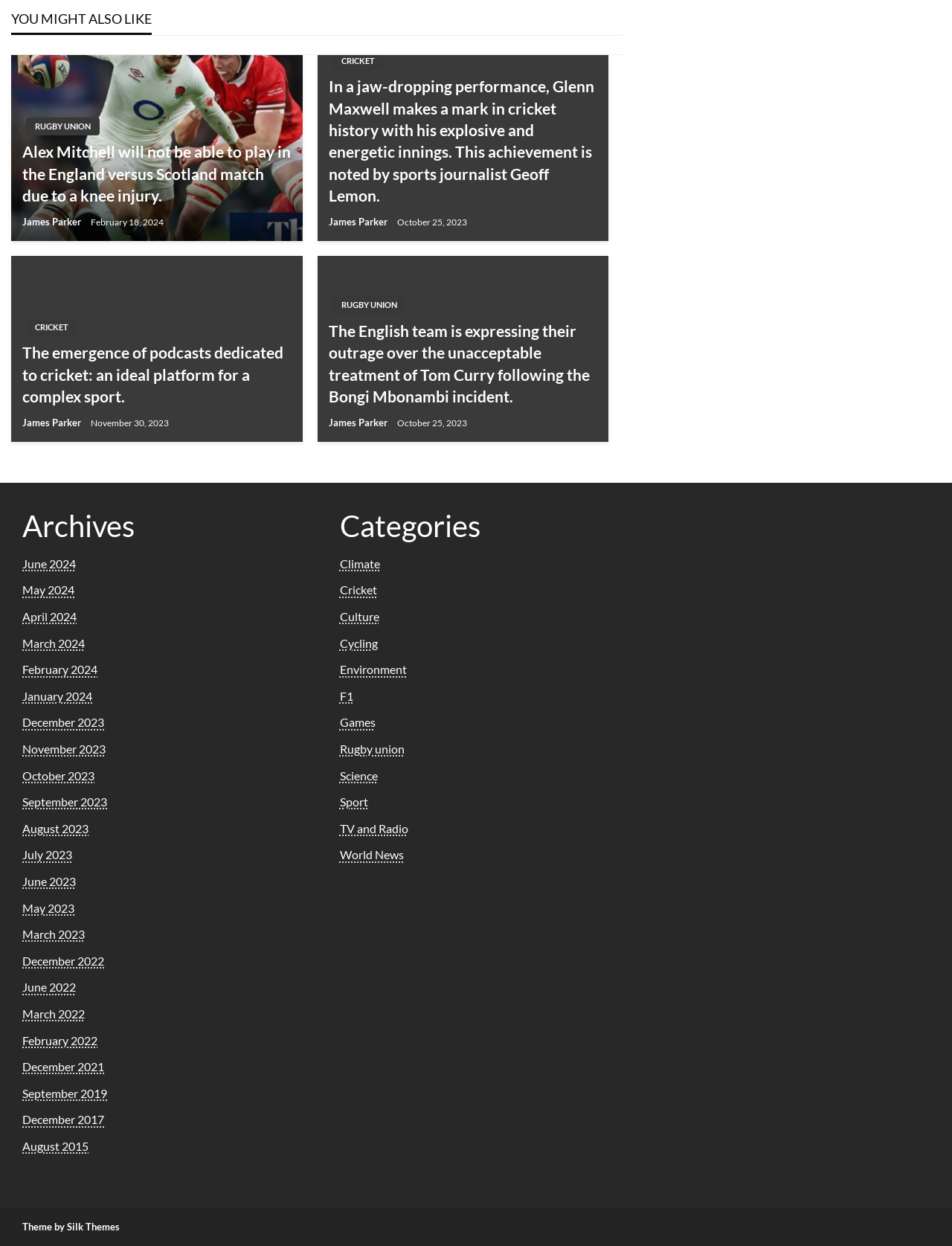Provide a brief response to the question below using one word or phrase:
Who is the author of the article about cricket history?

James Parker